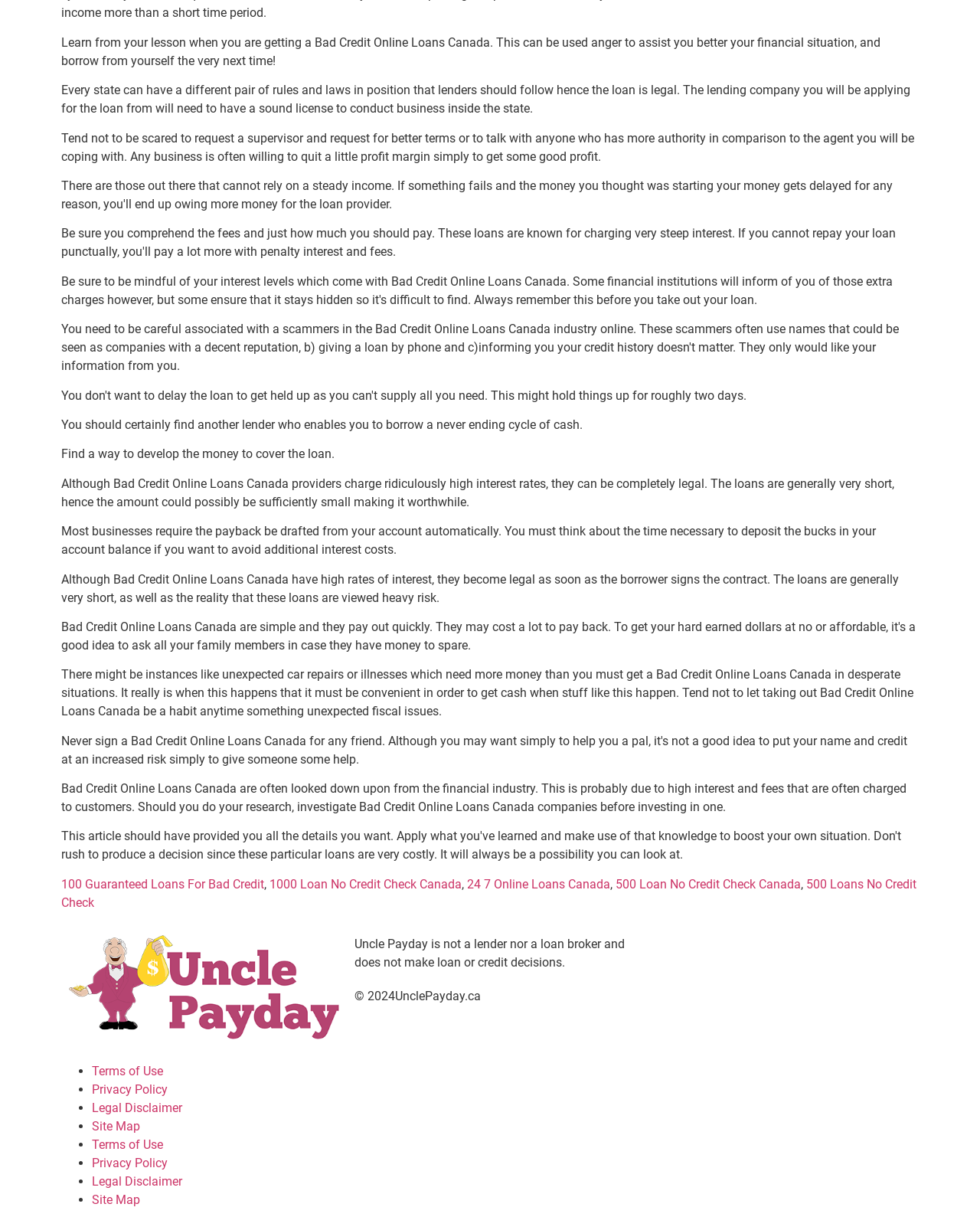Analyze the image and give a detailed response to the question:
What is the warning about Bad Credit Online Loans Canada?

The static text elements on the webpage warn that Bad Credit Online Loans Canada have high interest rates and fees, and that customers should be cautious when using these types of loans.